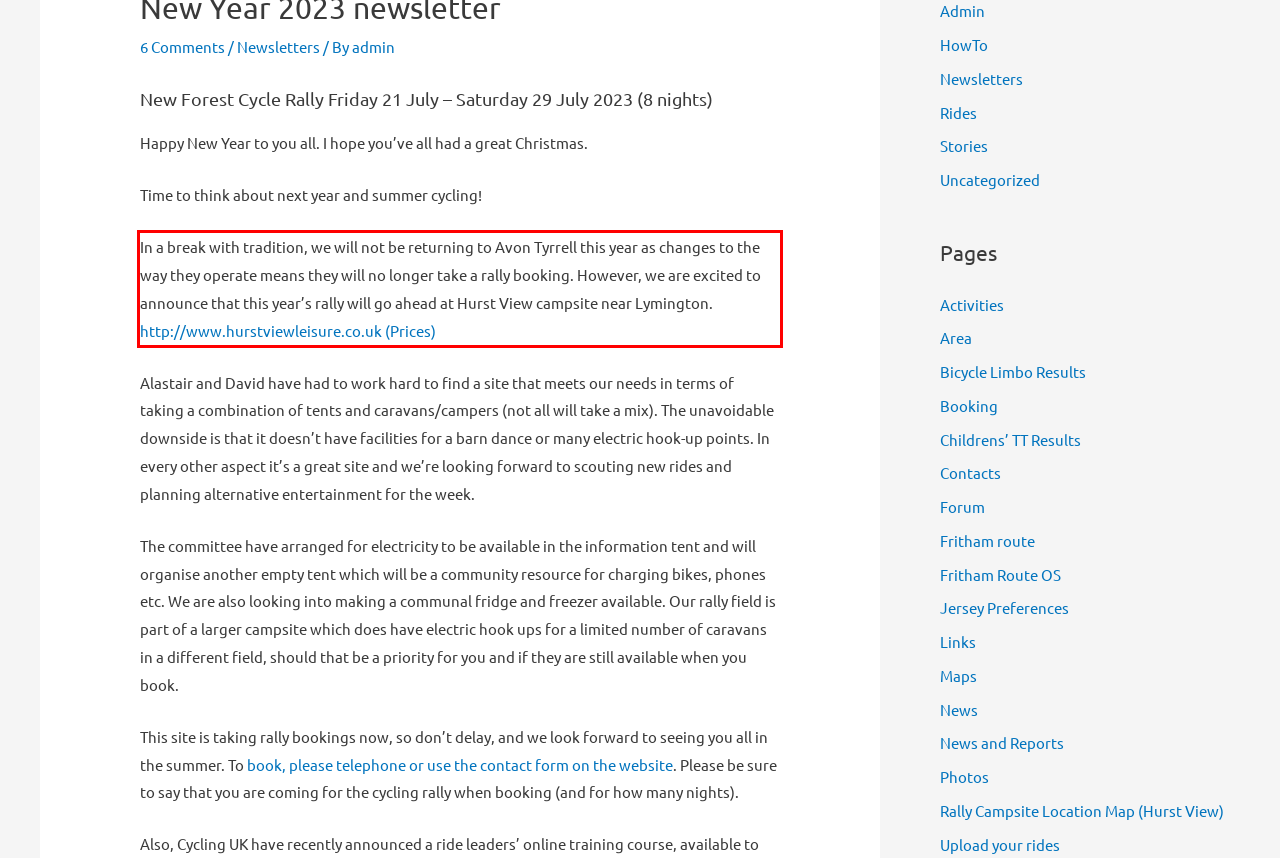Please use OCR to extract the text content from the red bounding box in the provided webpage screenshot.

In a break with tradition, we will not be returning to Avon Tyrrell this year as changes to the way they operate means they will no longer take a rally booking. However, we are excited to announce that this year’s rally will go ahead at Hurst View campsite near Lymington. http://www.hurstviewleisure.co.uk (Prices)